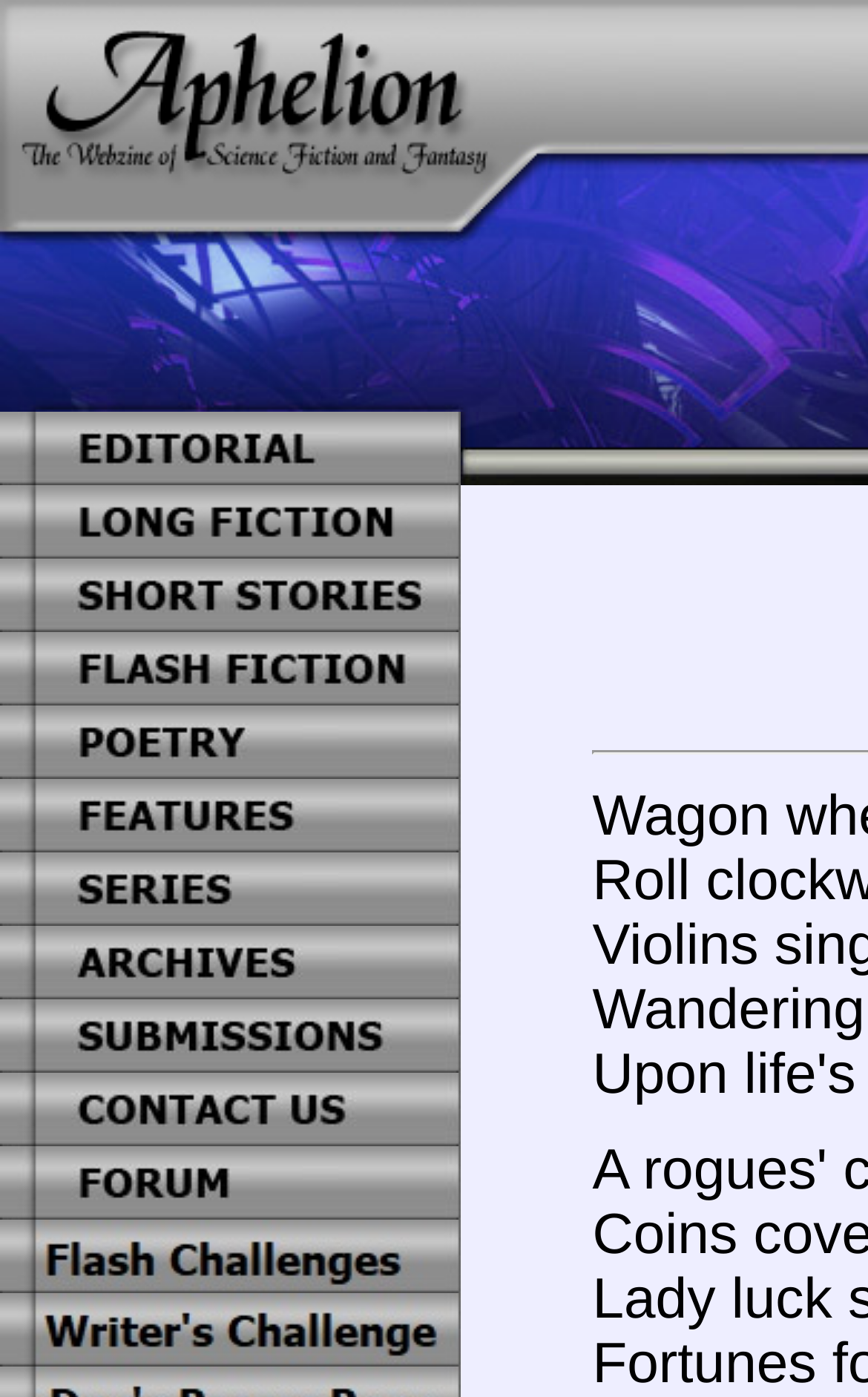Specify the bounding box coordinates of the area to click in order to execute this command: 'submit a story'. The coordinates should consist of four float numbers ranging from 0 to 1, and should be formatted as [left, top, right, bottom].

[0.0, 0.747, 0.531, 0.773]